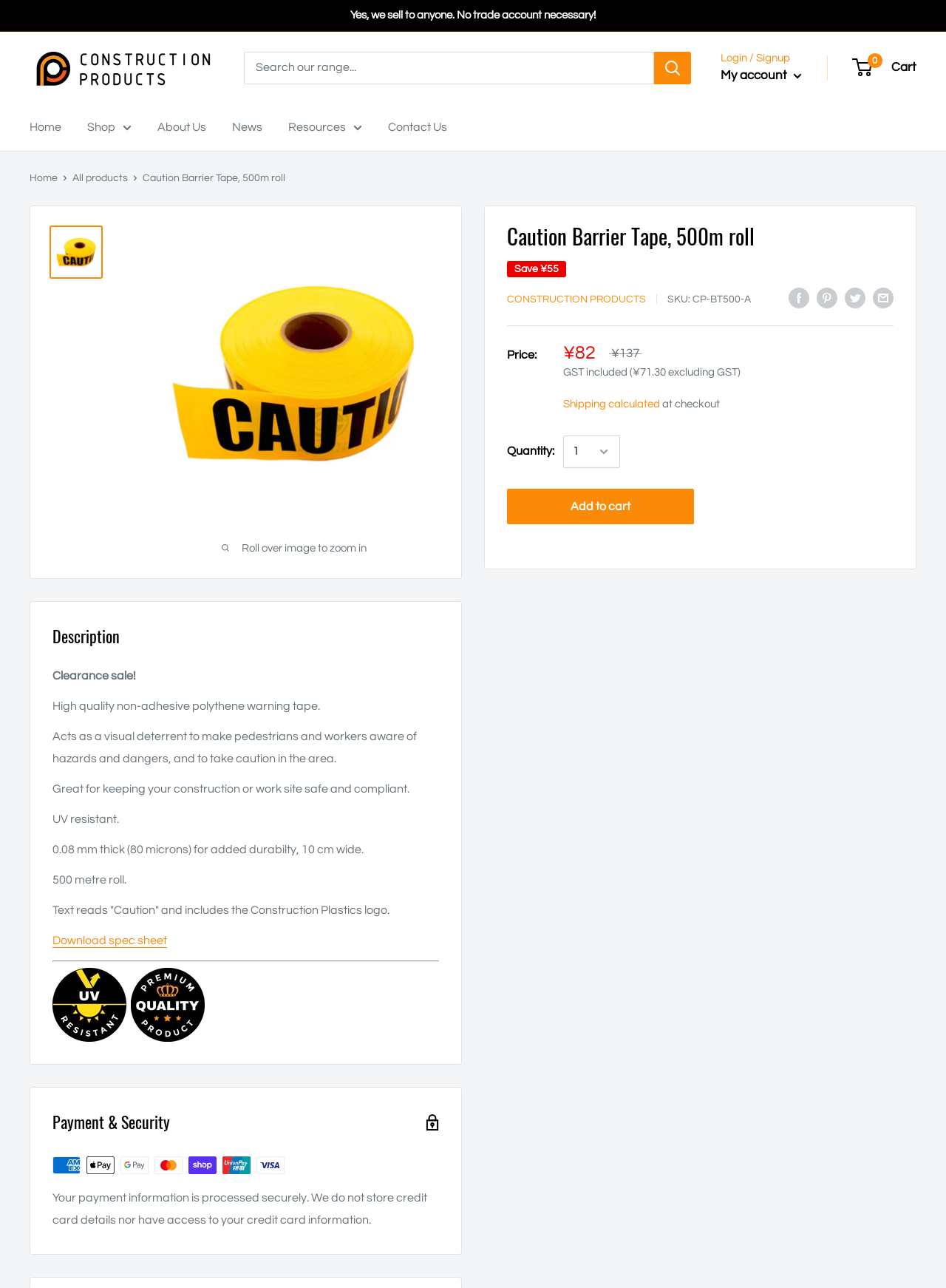What is the material of the caution tape?
Please ensure your answer to the question is detailed and covers all necessary aspects.

The material of the caution tape can be found in the product description section, where it is stated that the tape is made of 'high quality non-adhesive polythene'.